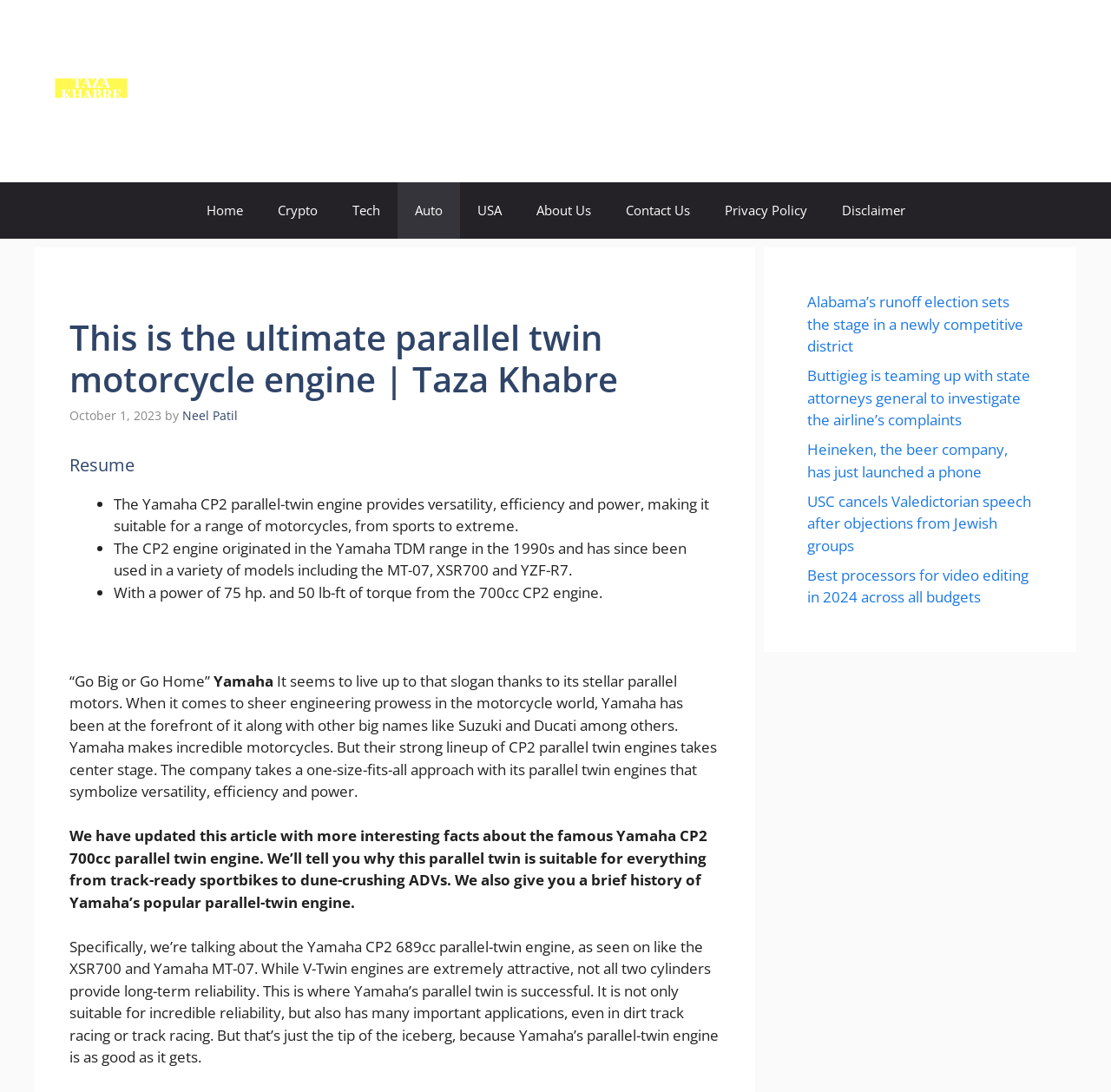Offer a comprehensive description of the webpage’s content and structure.

The webpage is about the Yamaha CP2 parallel twin motorcycle engine, with the title "This is the ultimate parallel twin motorcycle engine" at the top. Below the title, there is a banner with a link to "Taza Khabre" and an image of the same name. 

A navigation menu is located below the banner, with links to "Home", "Crypto", "Tech", "Auto", "USA", "About Us", "Contact Us", "Privacy Policy", and "Disclaimer". 

The main content of the webpage is divided into sections. The first section has a heading "Resume" and lists three points about the Yamaha CP2 parallel-twin engine, including its versatility, efficiency, and power. 

Below this section, there is a quote "“Go Big or Go Home”" followed by a paragraph of text about Yamaha's parallel motors and their engineering prowess. 

The next section discusses the Yamaha CP2 700cc parallel twin engine, its history, and its applications, including track-ready sportbikes and dune-crushing ADVs. 

On the right side of the webpage, there is a complementary section with links to five news articles, including "Alabama’s runoff election sets the stage in a newly competitive district", "Buttigieg is teaming up with state attorneys general to investigate the airline’s complaints", "Heineken, the beer company, has just launched a phone", "USC cancels Valedictorian speech after objections from Jewish groups", and "Best processors for video editing in 2024 across all budgets".